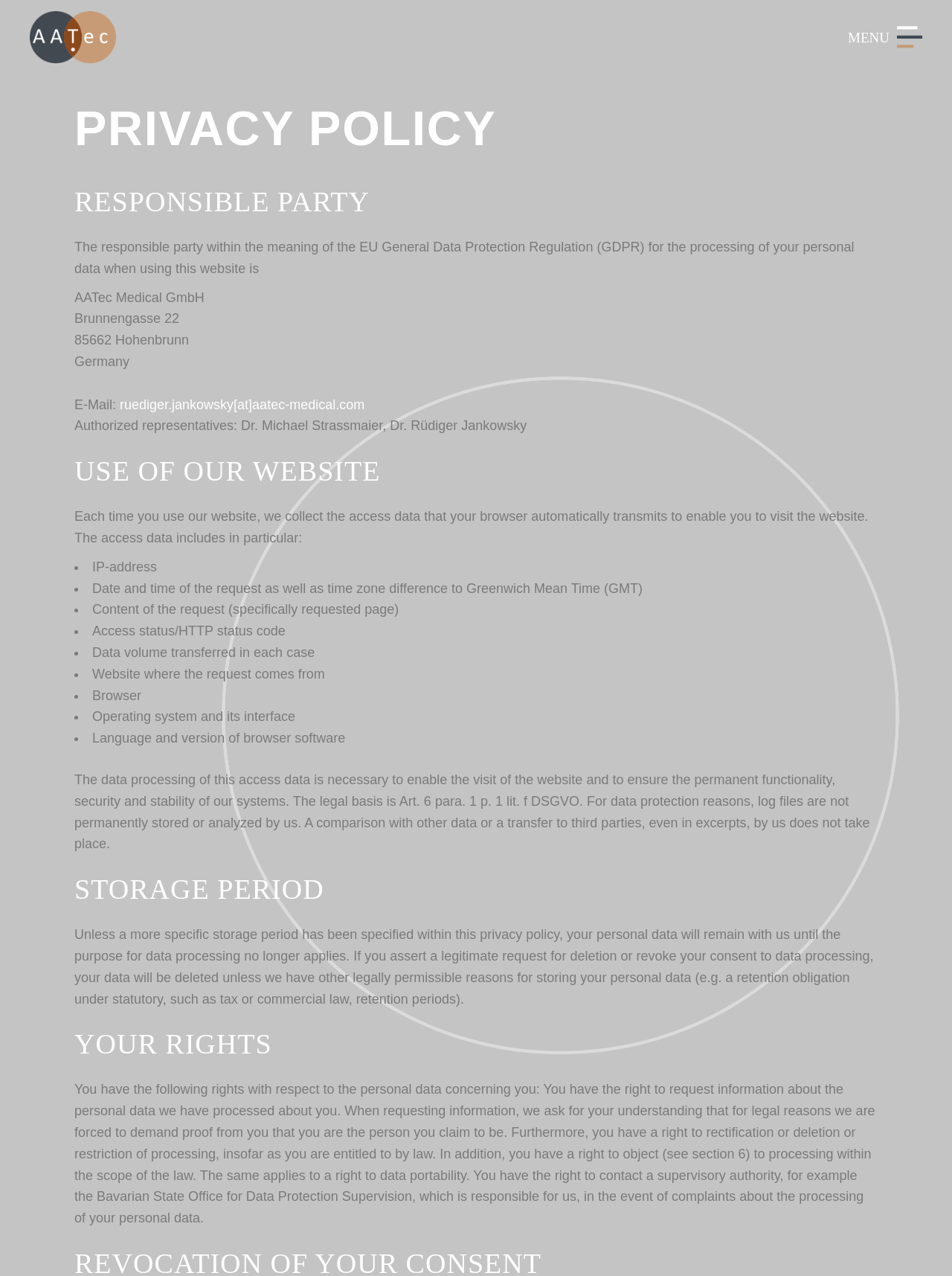Examine the screenshot and answer the question in as much detail as possible: What rights do users have regarding their personal data?

According to the section 'YOUR RIGHTS', users have the right to request information about their personal data, rectification or deletion, restriction of processing, objection to processing, and data portability, as well as the right to contact a supervisory authority in case of complaints.